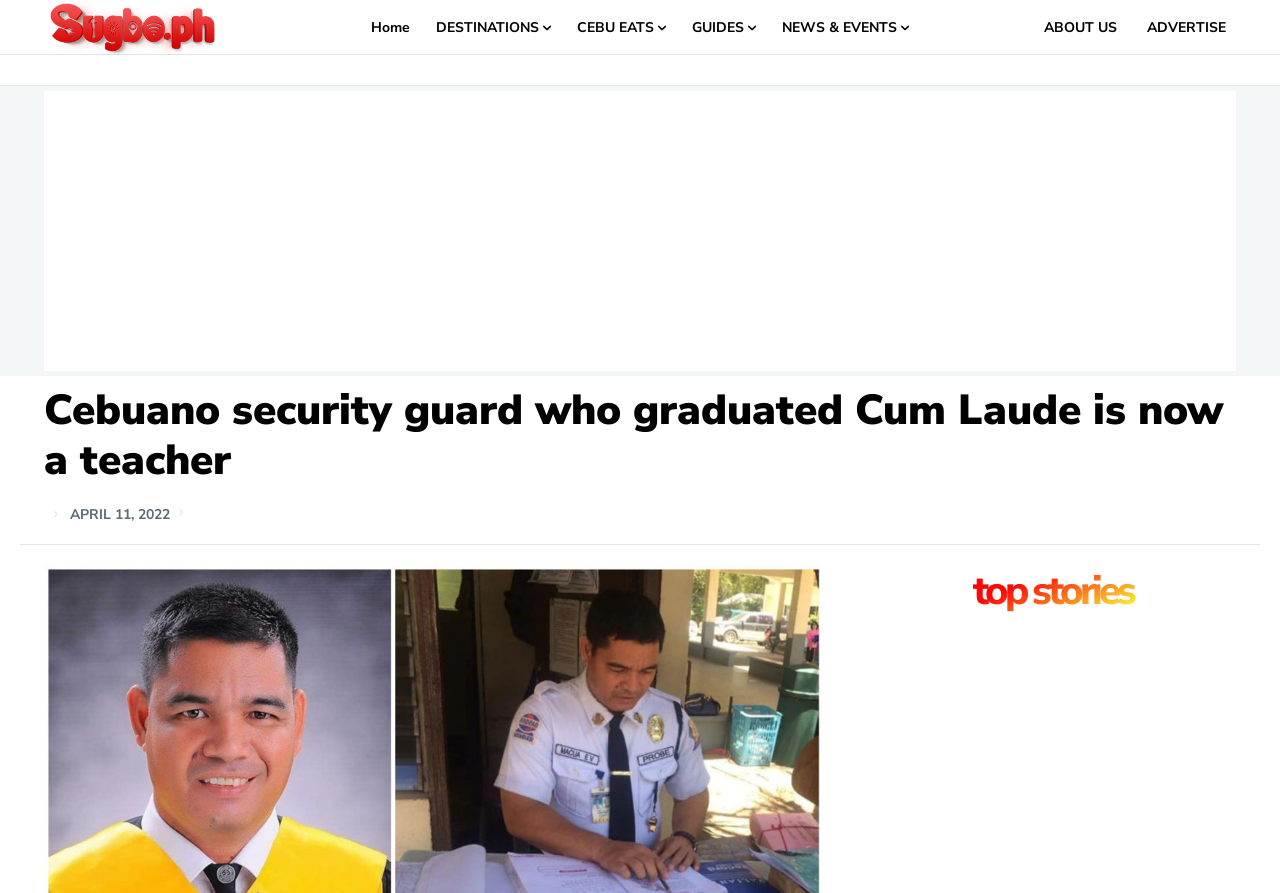Give a complete and precise description of the webpage's appearance.

The webpage is about a Cebuano security guard who graduated cum laude and is now a teacher. At the top left of the page, there is a logo of "Sugbo.ph" with a link to the website. Next to it, there are several links to different sections of the website, including "Home", "DESTINATIONS", "CEBU EATS", "GUIDES", "NEWS & EVENTS", "ABOUT US", and "ADVERTISE". 

Below the links, there is an advertisement iframe that spans the entire width of the page. 

The main content of the page is headed by a title "Cebuano security guard who graduated Cum Laude is now a teacher", which is centered at the top of the page. Below the title, there is a timestamp "APRIL 11, 2022" on the left side. 

Further down, there is a subheading "top stories" that spans the width of the page.